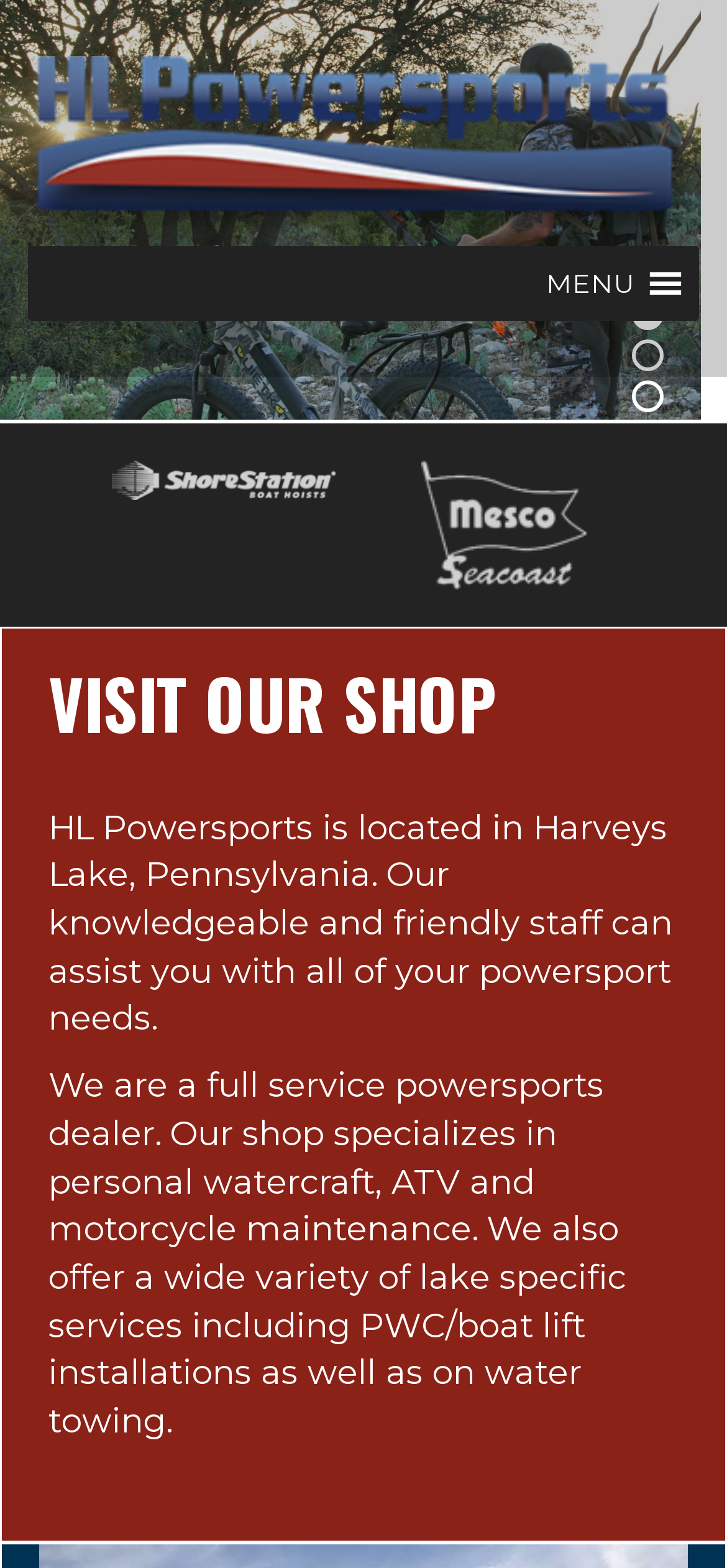Can you find the bounding box coordinates for the UI element given this description: "MENUMENU"? Provide the coordinates as four float numbers between 0 and 1: [left, top, right, bottom].

[0.751, 0.158, 0.946, 0.205]